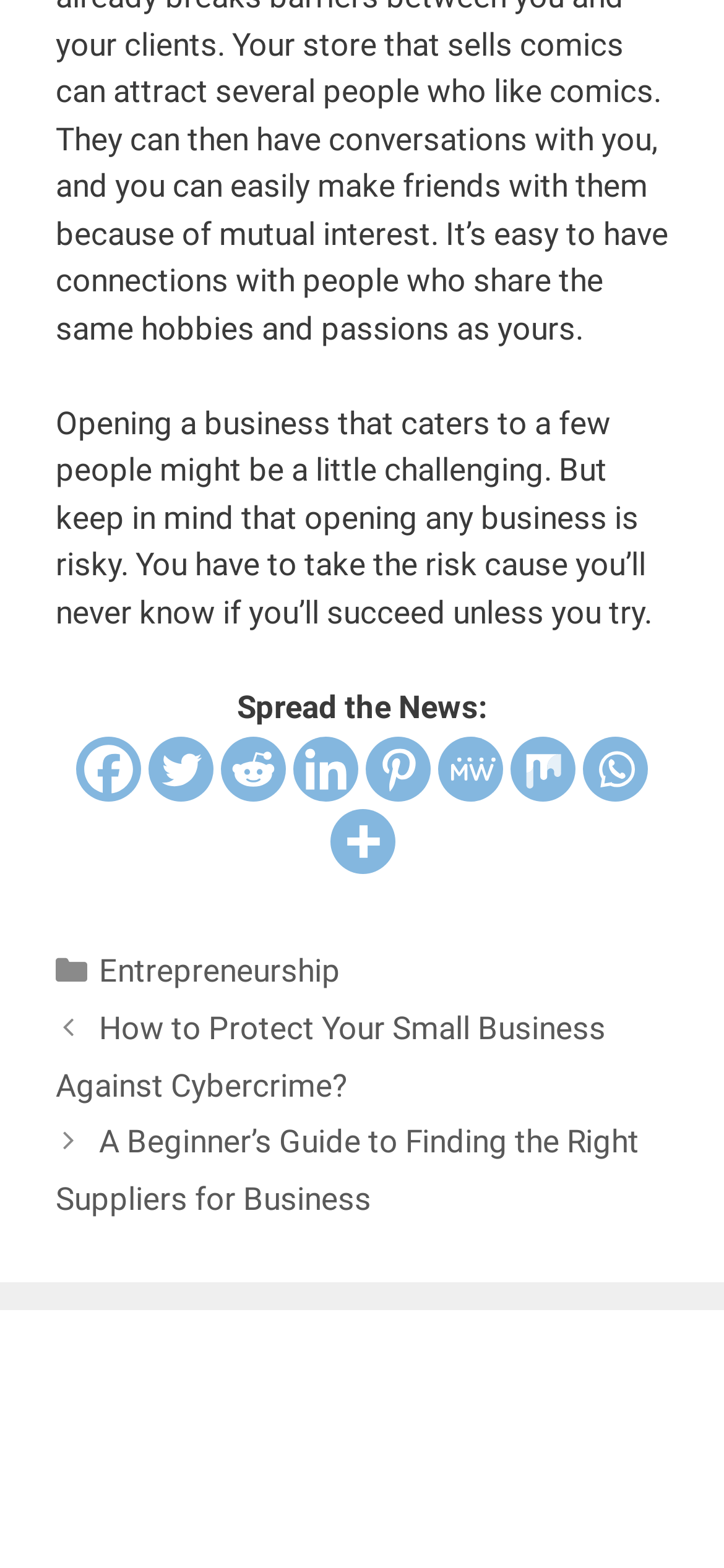Please study the image and answer the question comprehensively:
What is the category of the post 'How to Protect Your Small Business Against Cybercrime?'?

The post 'How to Protect Your Small Business Against Cybercrime?' is listed under the navigation section 'Posts', which suggests that it is a category of posts.